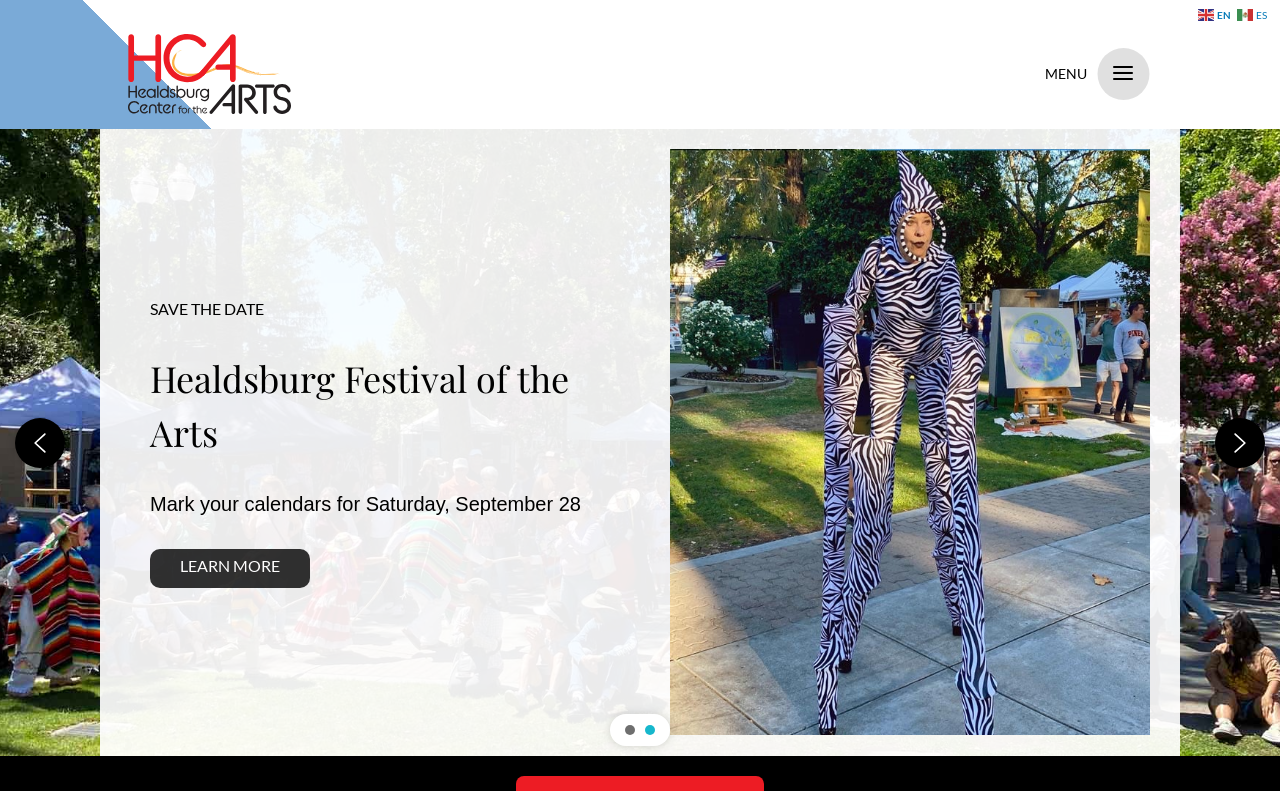Identify the bounding box for the described UI element. Provide the coordinates in (top-left x, top-left y, bottom-right x, bottom-right y) format with values ranging from 0 to 1: a

[0.857, 0.061, 0.898, 0.126]